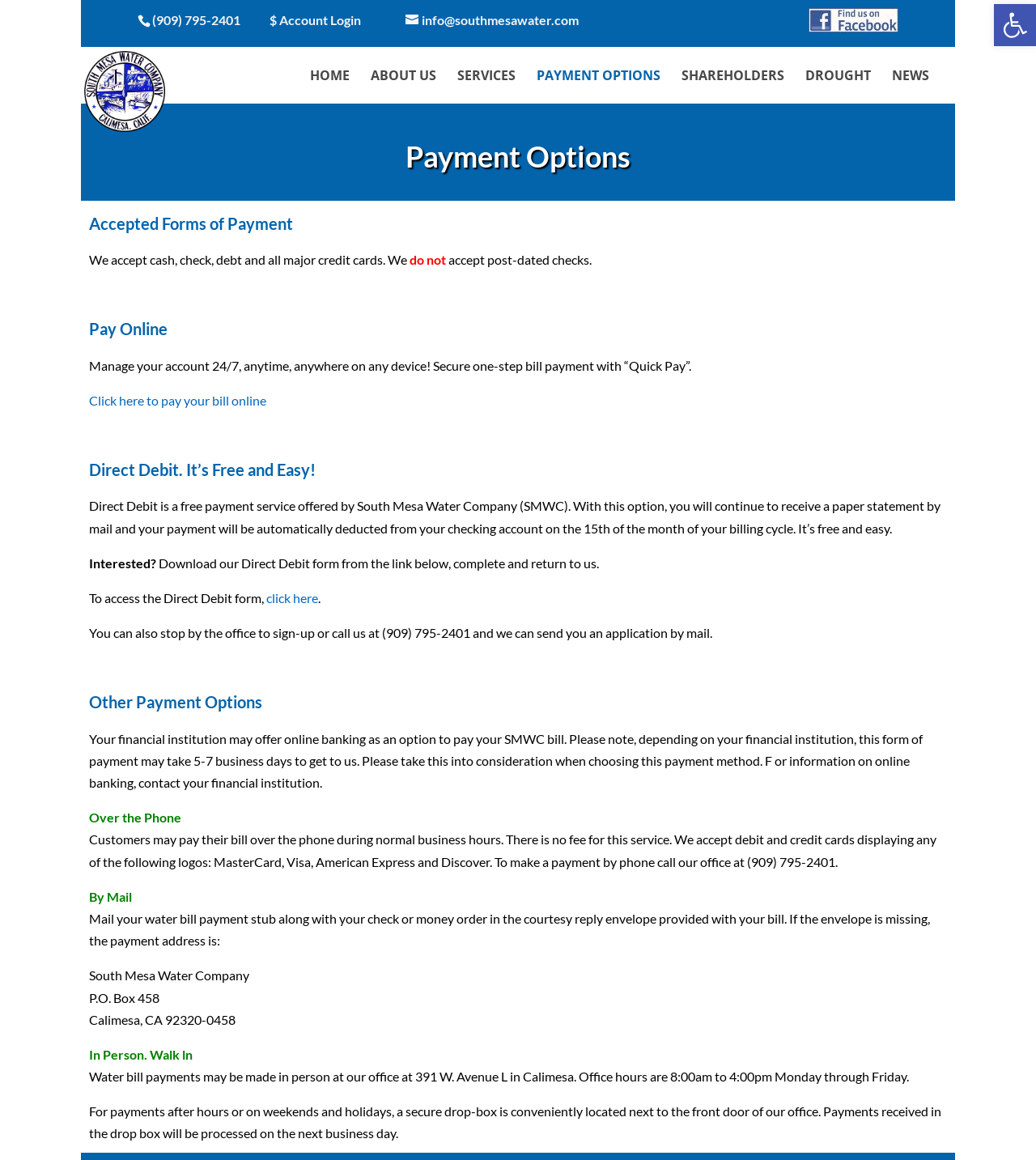Provide the bounding box coordinates of the section that needs to be clicked to accomplish the following instruction: "Click on the 'Boys' link."

None